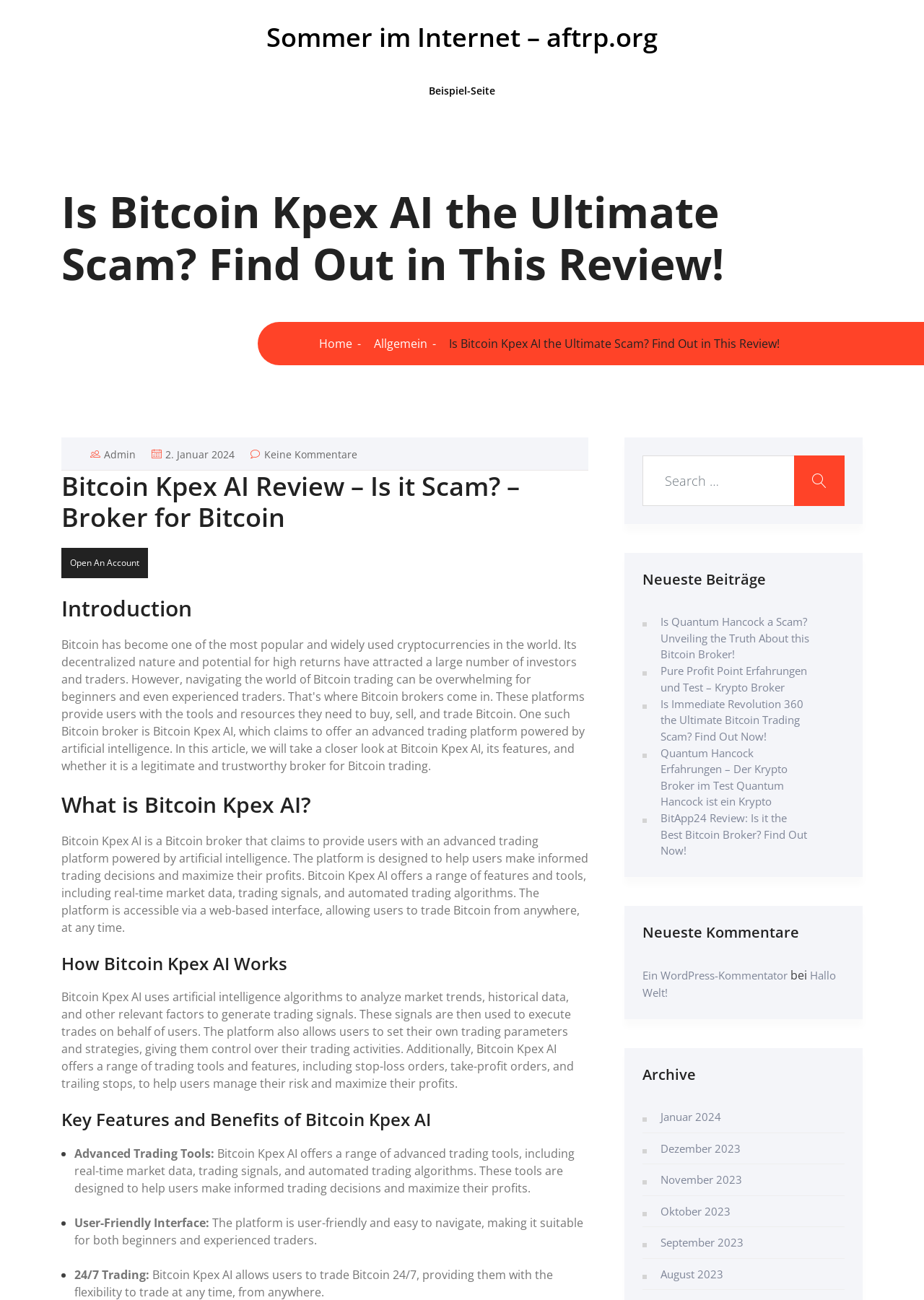Answer the question with a brief word or phrase:
What is the purpose of Bitcoin Kpex AI?

To provide users with an advanced trading platform